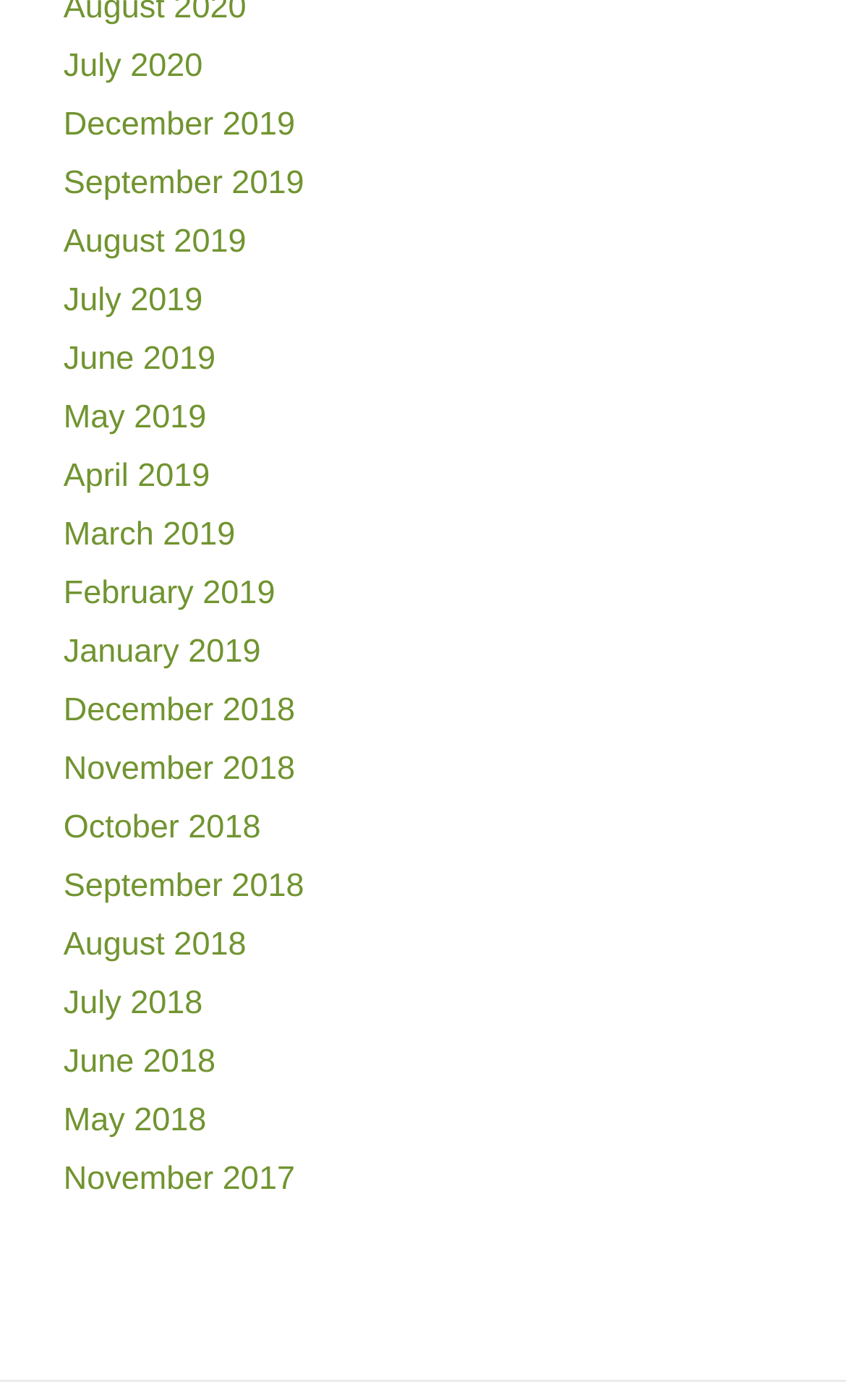Are there any months listed in 2021?
Refer to the image and provide a one-word or short phrase answer.

No